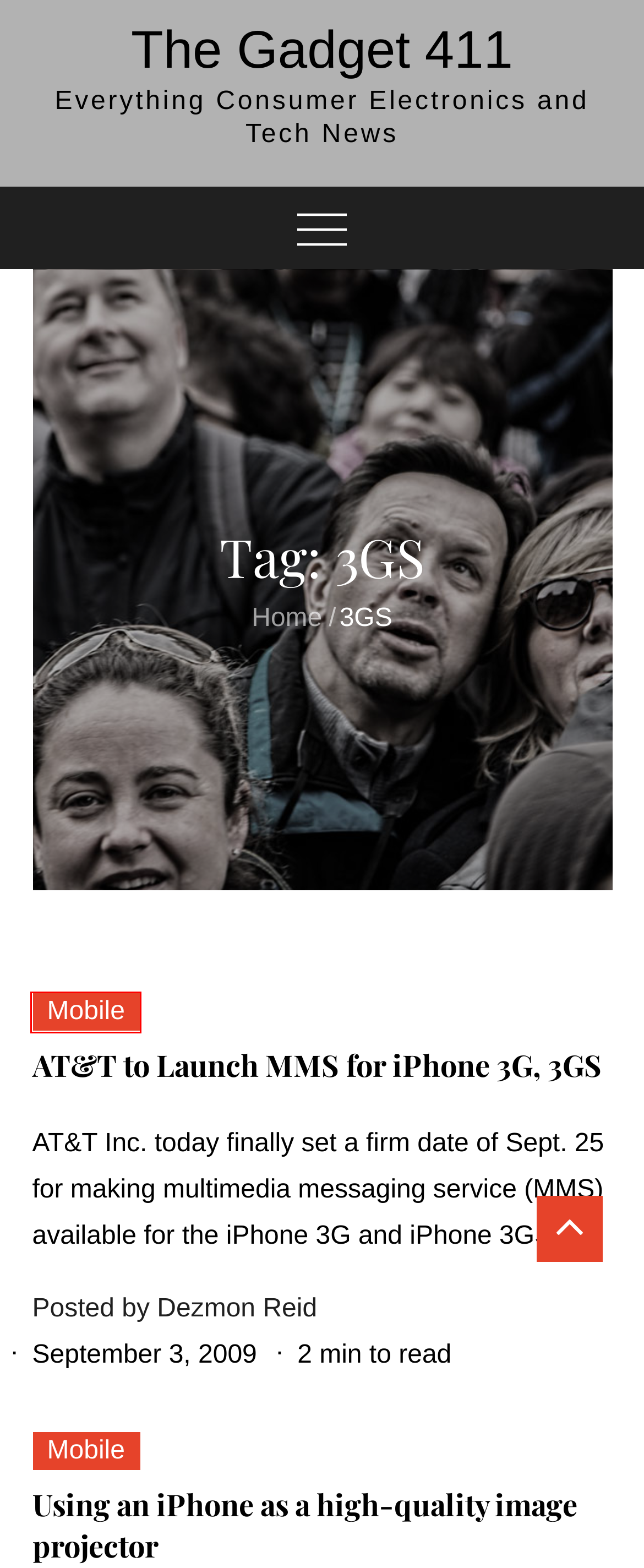You are given a screenshot depicting a webpage with a red bounding box around a UI element. Select the description that best corresponds to the new webpage after clicking the selected element. Here are the choices:
A. September 2009 – The Gadget 411
B. Mobile – The Gadget 411
C. iPhone 3G S review-by Engadget – The Gadget 411
D. AT&T to Launch MMS for iPhone 3G, 3GS  – The Gadget 411
E. Dezmon Reid – The Gadget 411
F. Using an iPhone as a high-quality image projector – The Gadget 411
G. The Gadget 411 – Everything Consumer Electronics and Tech News
H. ThemePalace: Marketplace of WordPress themes and plugins

B